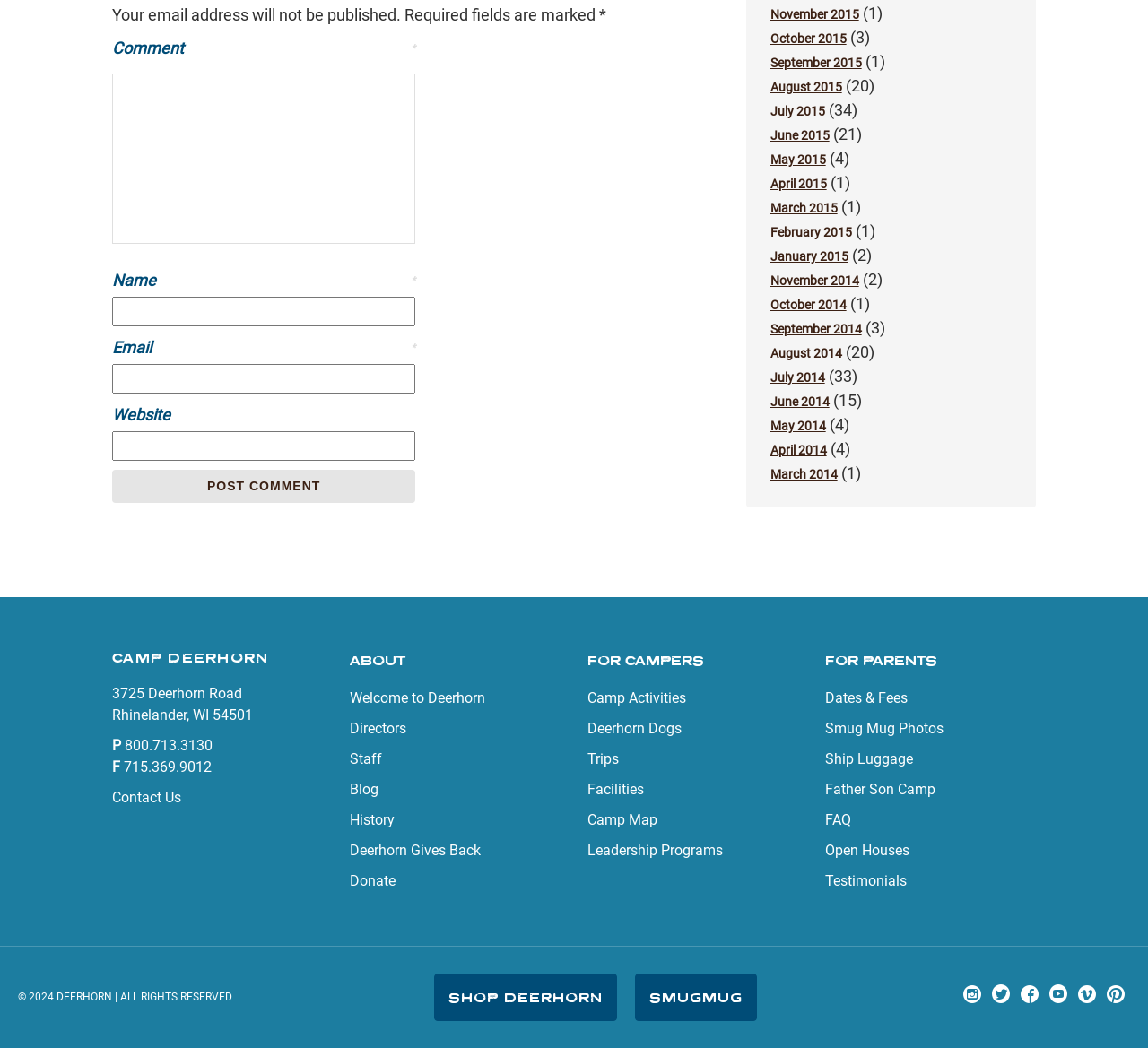Please determine the bounding box coordinates of the area that needs to be clicked to complete this task: 'View the 'November 2015' archive'. The coordinates must be four float numbers between 0 and 1, formatted as [left, top, right, bottom].

[0.671, 0.007, 0.748, 0.021]